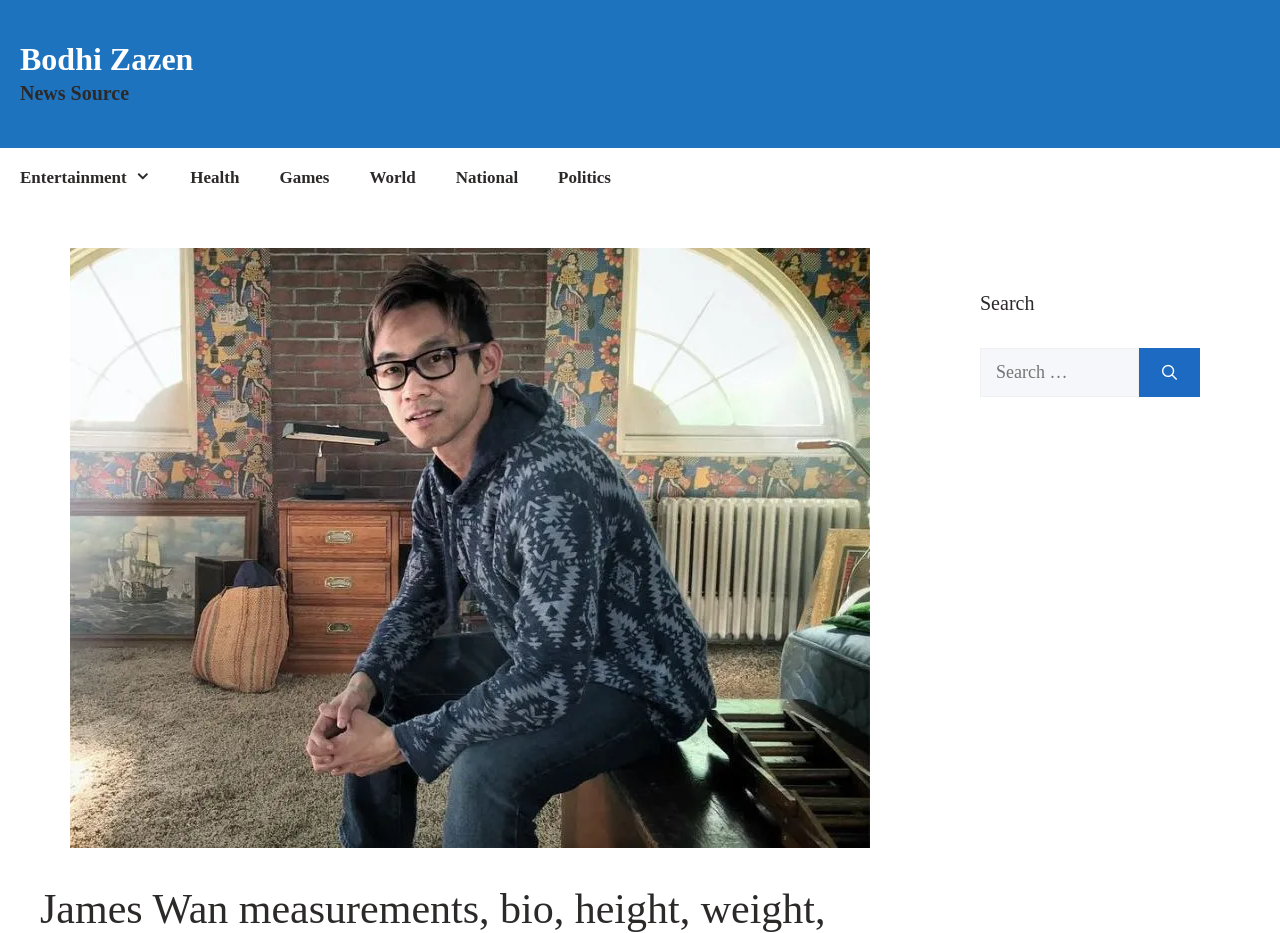What is the category of the 'Bodhi Zazen' link?
Please provide a comprehensive answer based on the contents of the image.

I examined the 'Bodhi Zazen' link element and its parent element, which contains the StaticText 'News Source', and determined that the 'Bodhi Zazen' link is related to news sources.